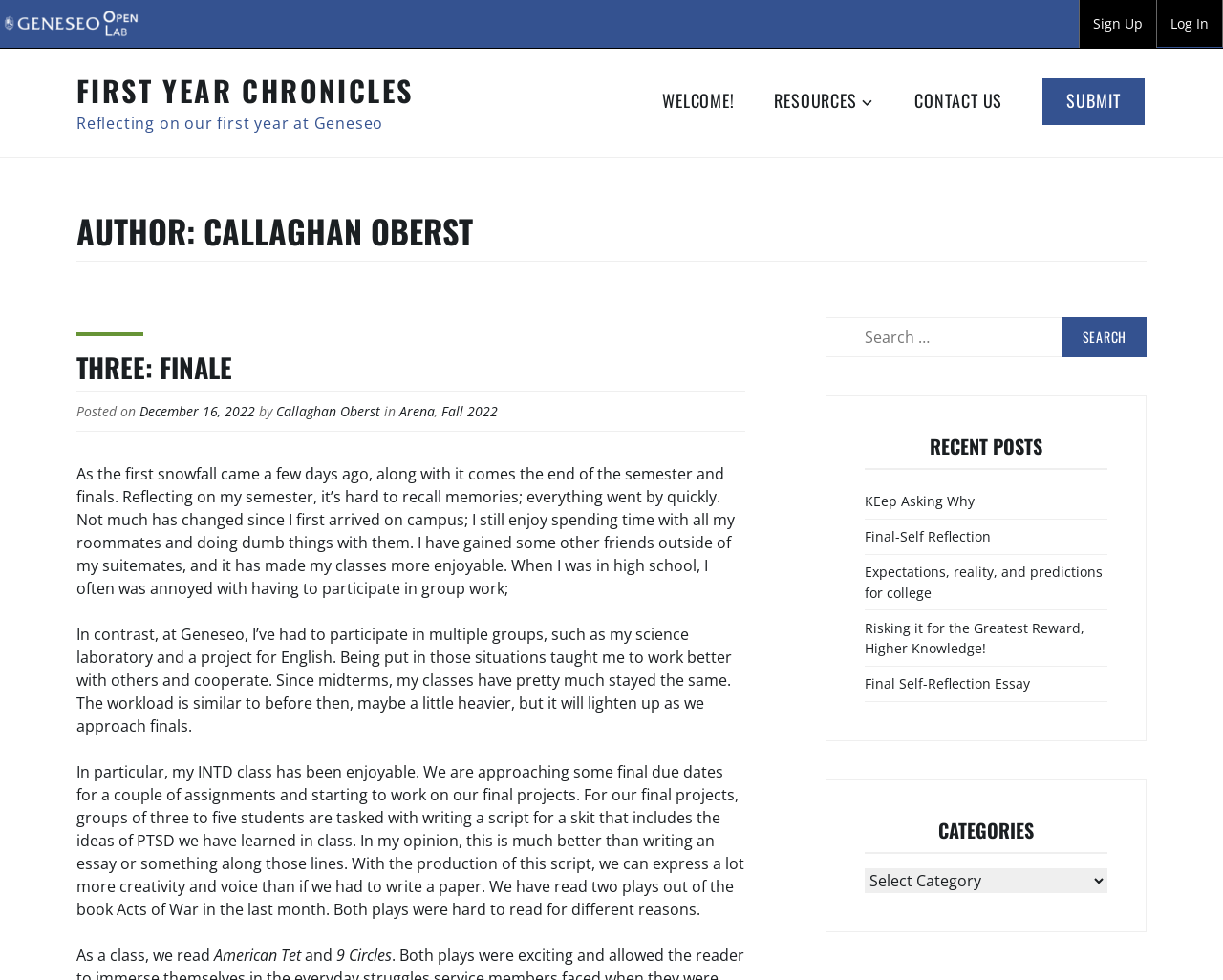Please locate the bounding box coordinates for the element that should be clicked to achieve the following instruction: "Read the 'THREE: FINALE' post". Ensure the coordinates are given as four float numbers between 0 and 1, i.e., [left, top, right, bottom].

[0.062, 0.355, 0.19, 0.396]